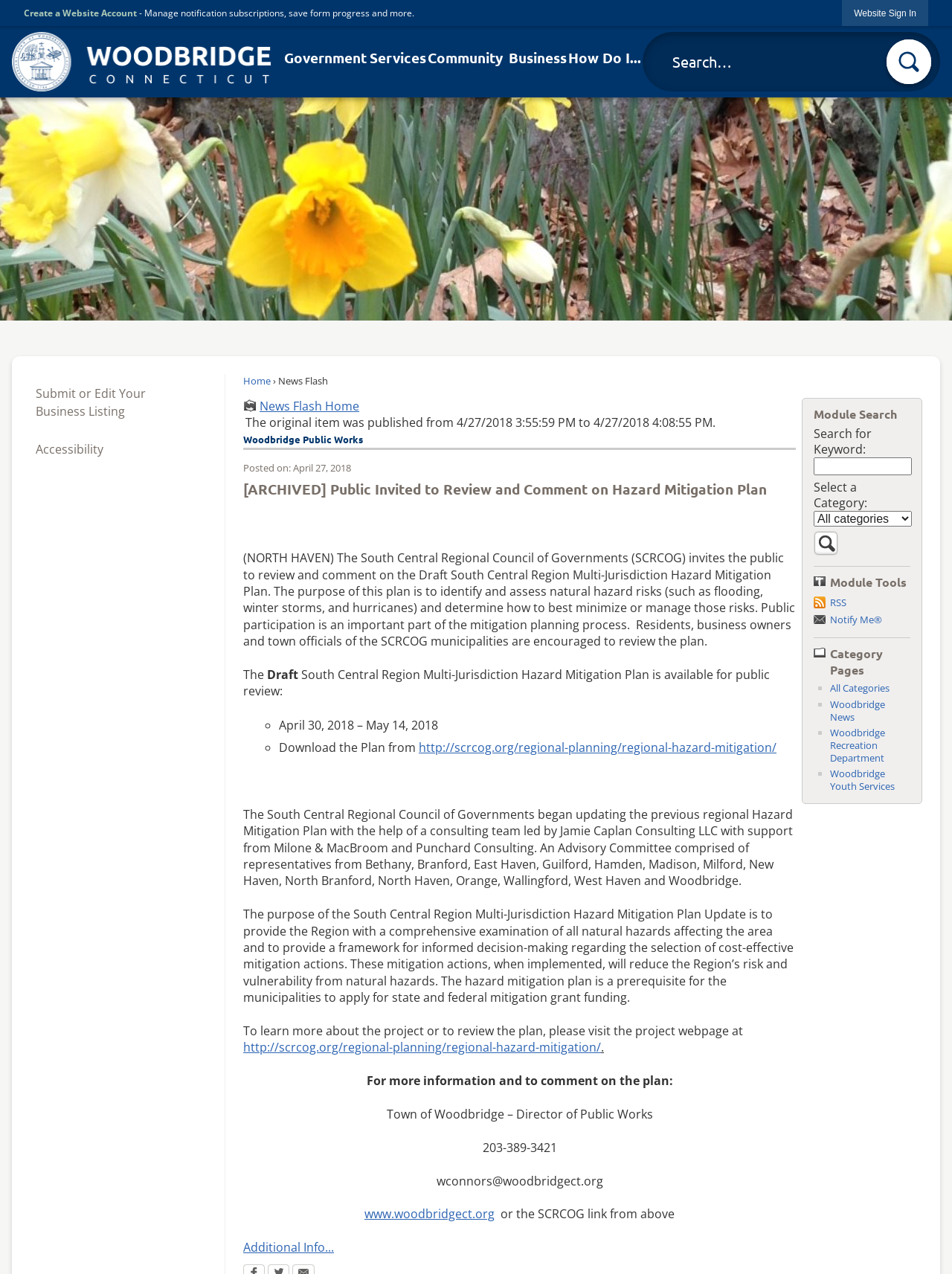Determine the bounding box for the described HTML element: "Create a Website Account". Ensure the coordinates are four float numbers between 0 and 1 in the format [left, top, right, bottom].

[0.025, 0.005, 0.144, 0.015]